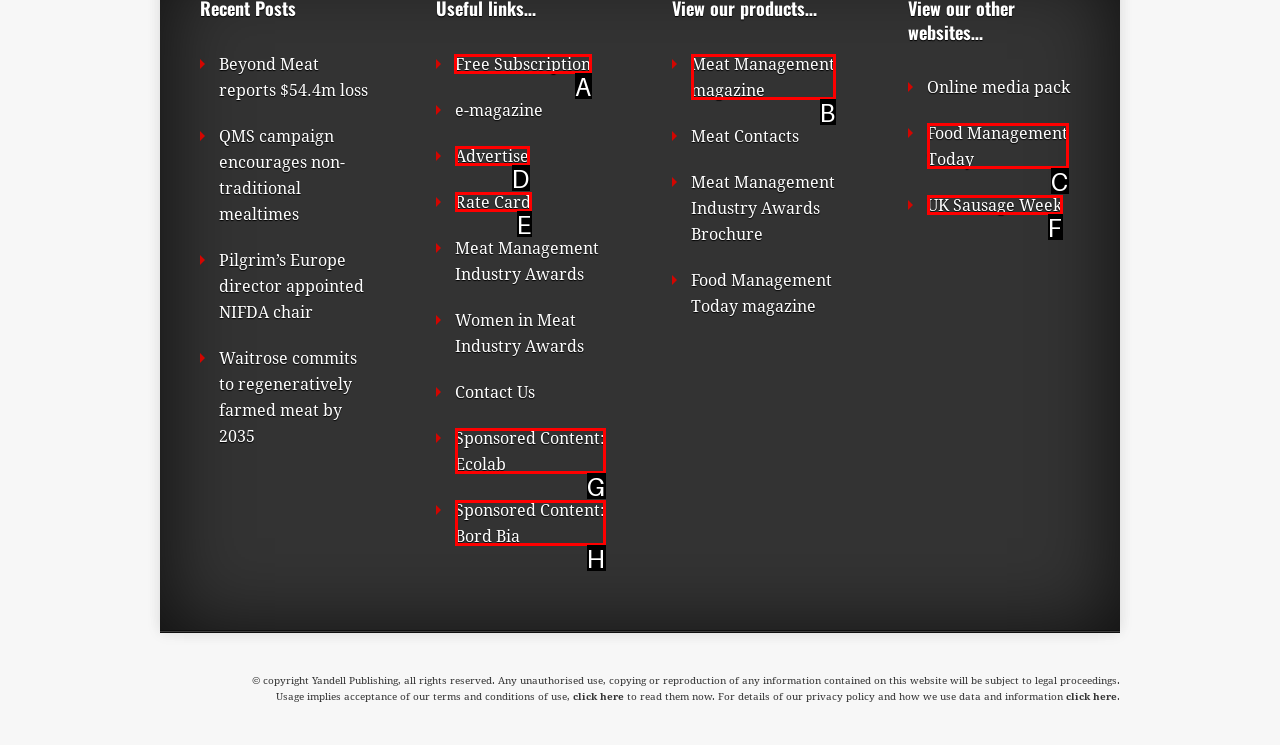Decide which HTML element to click to complete the task: Get a free subscription Provide the letter of the appropriate option.

A